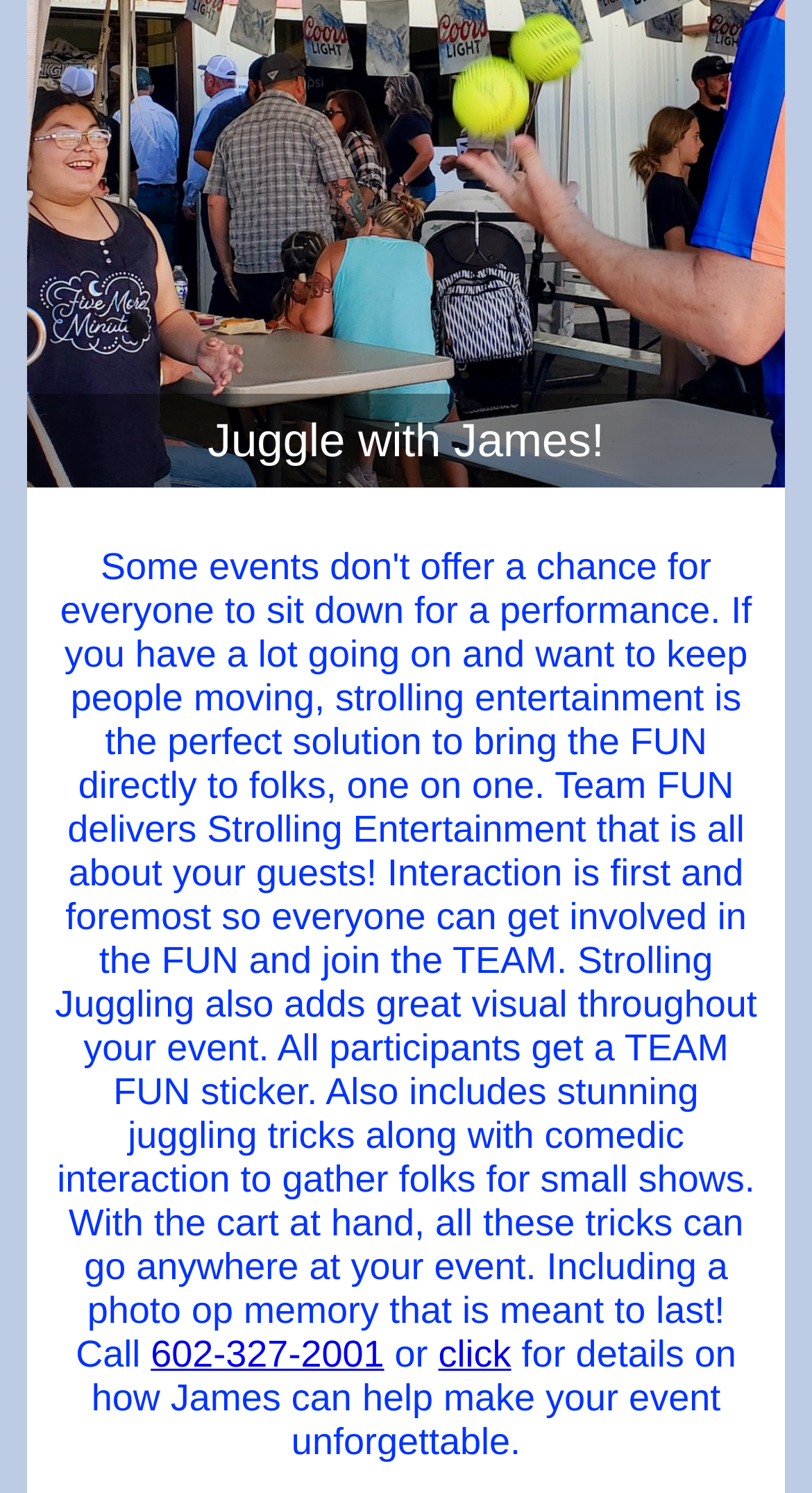Using the information shown in the image, answer the question with as much detail as possible: What are the two ways to get event details?

The text 'Call 602-327-2001 or click for details on how James can help make your event unforgettable' suggests that there are two ways to get event details, either by calling the phone number or by clicking on the link.